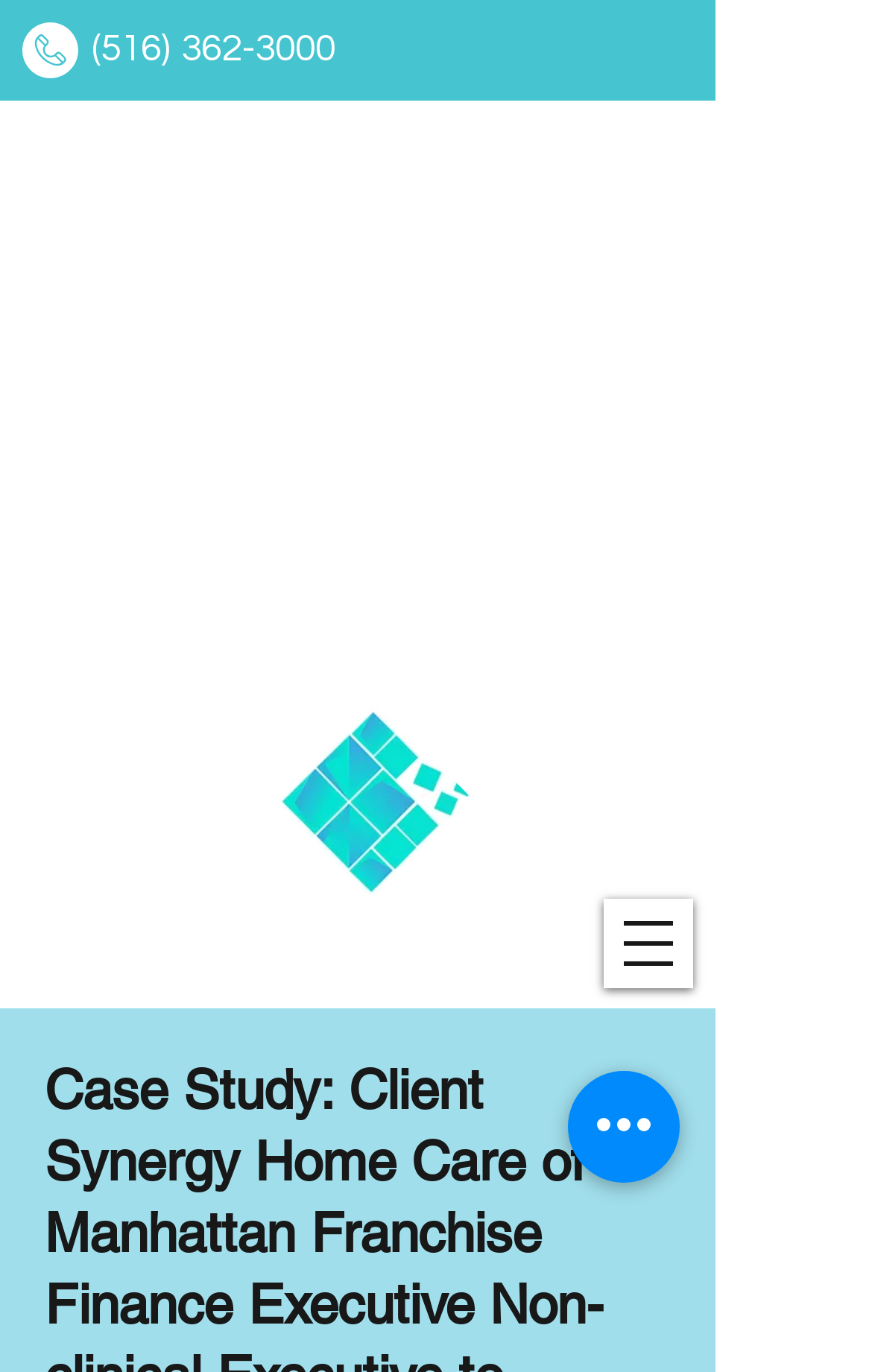Given the element description, predict the bounding box coordinates in the format (top-left x, top-left y, bottom-right x, bottom-right y). Make sure all values are between 0 and 1. Here is the element description: (516) 362-3000

[0.105, 0.015, 0.385, 0.051]